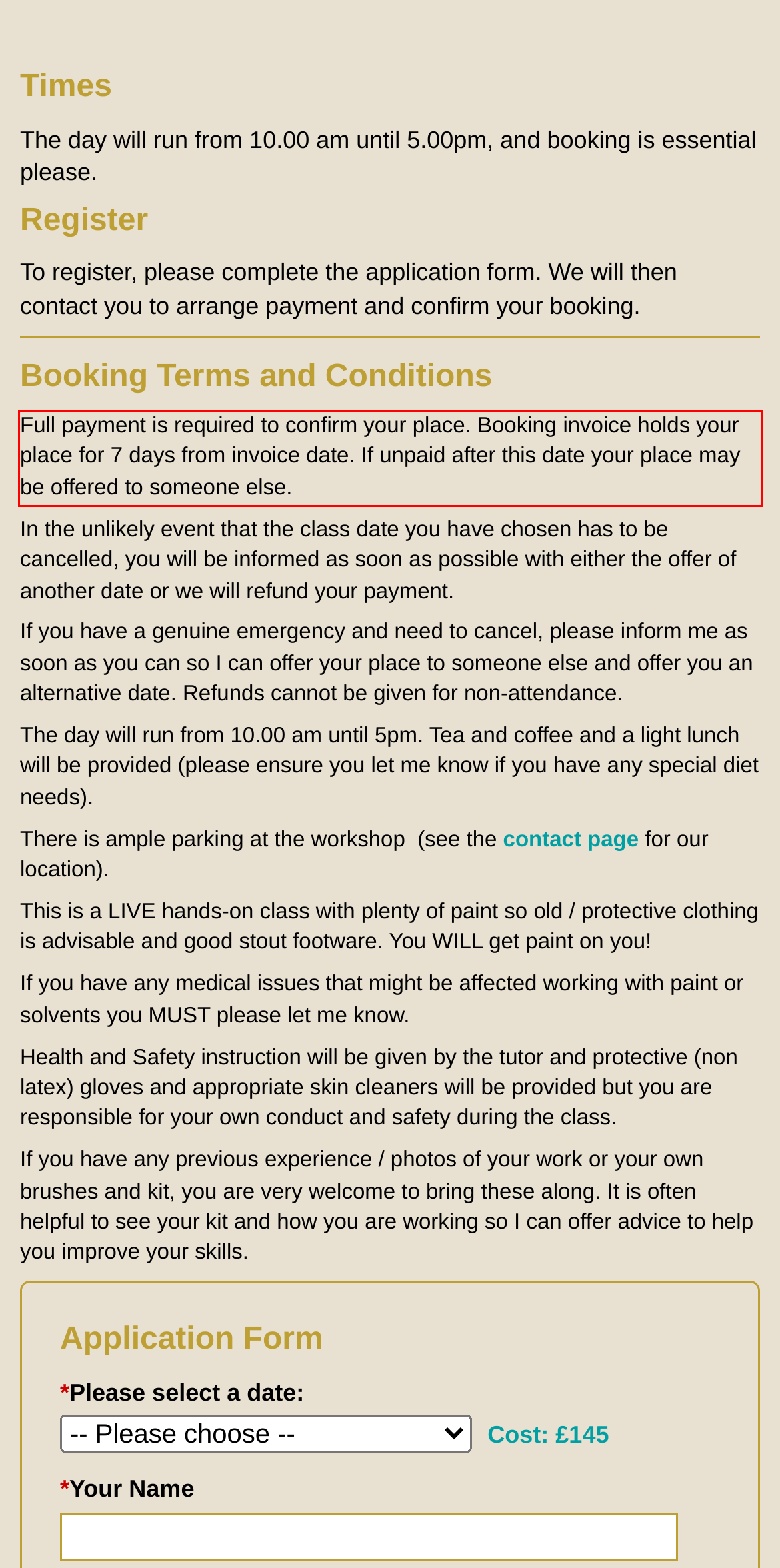Please use OCR to extract the text content from the red bounding box in the provided webpage screenshot.

Full payment is required to confirm your place. Booking invoice holds your place for 7 days from invoice date. If unpaid after this date your place may be offered to someone else.